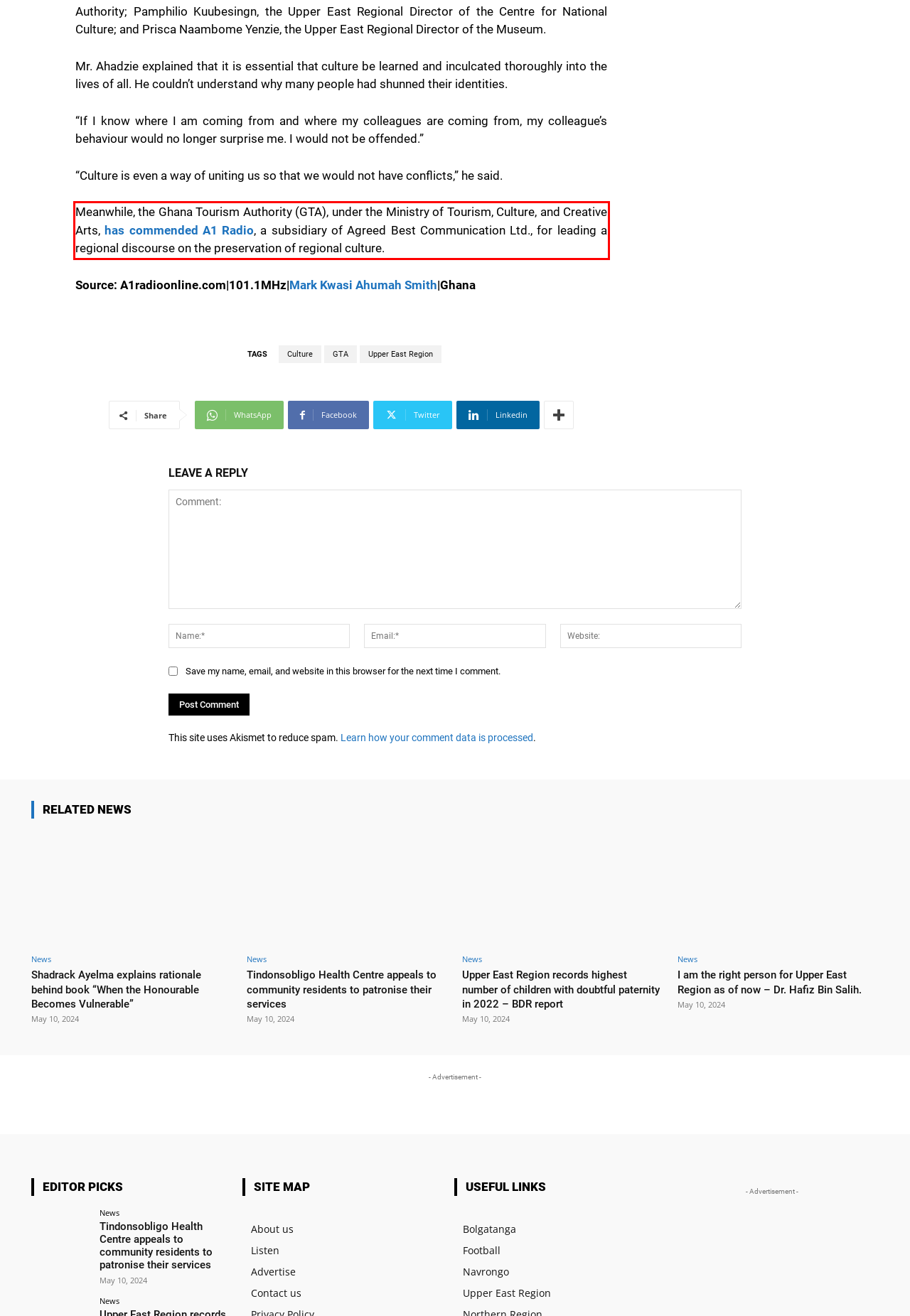The screenshot provided shows a webpage with a red bounding box. Apply OCR to the text within this red bounding box and provide the extracted content.

Meanwhile, the Ghana Tourism Authority (GTA), under the Ministry of Tourism, Culture, and Creative Arts, has commended A1 Radio, a subsidiary of Agreed Best Communication Ltd., for leading a regional discourse on the preservation of regional culture.